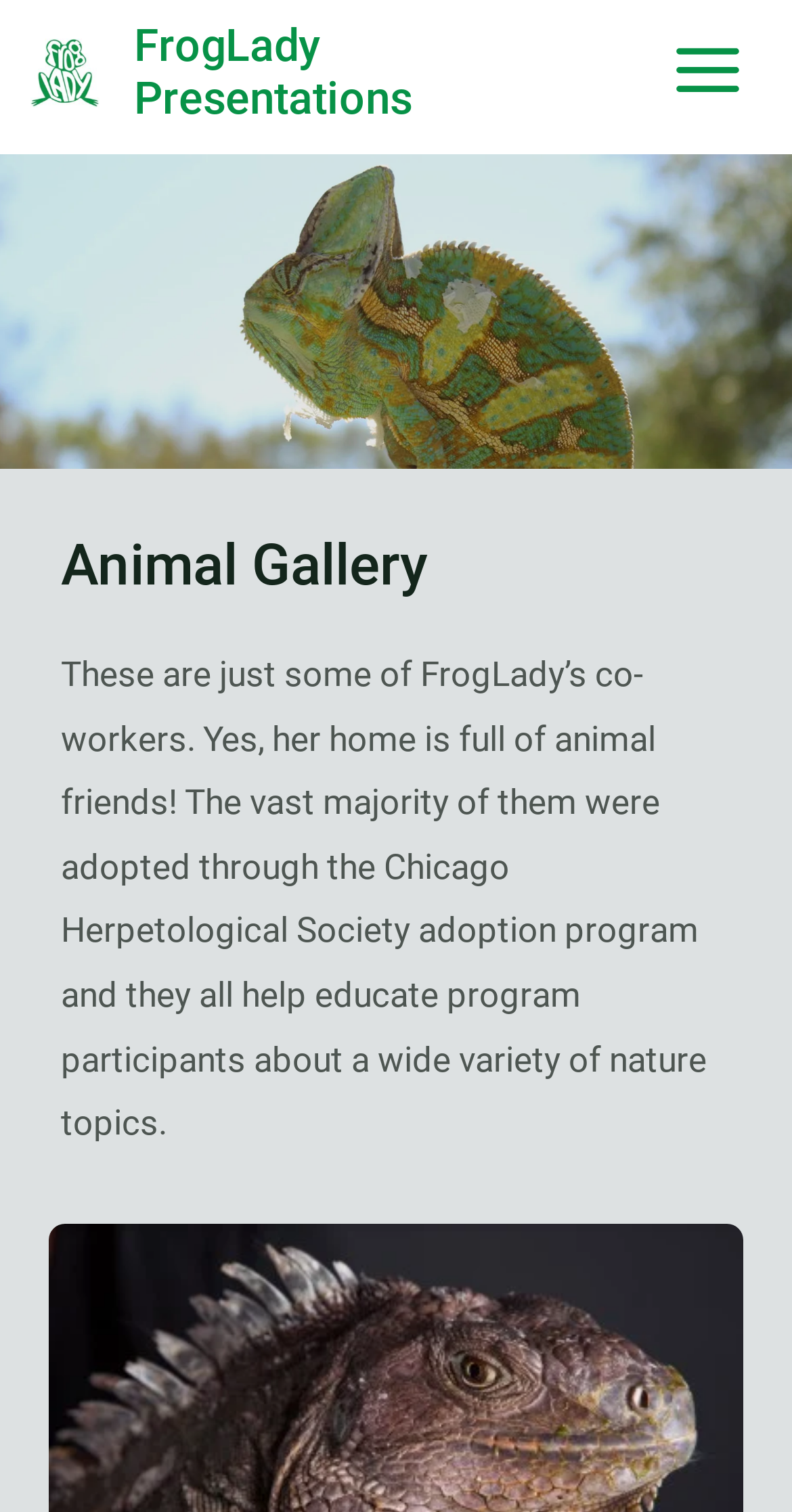Determine the bounding box for the described HTML element: "Main Menu". Ensure the coordinates are four float numbers between 0 and 1 in the format [left, top, right, bottom].

[0.814, 0.004, 0.974, 0.088]